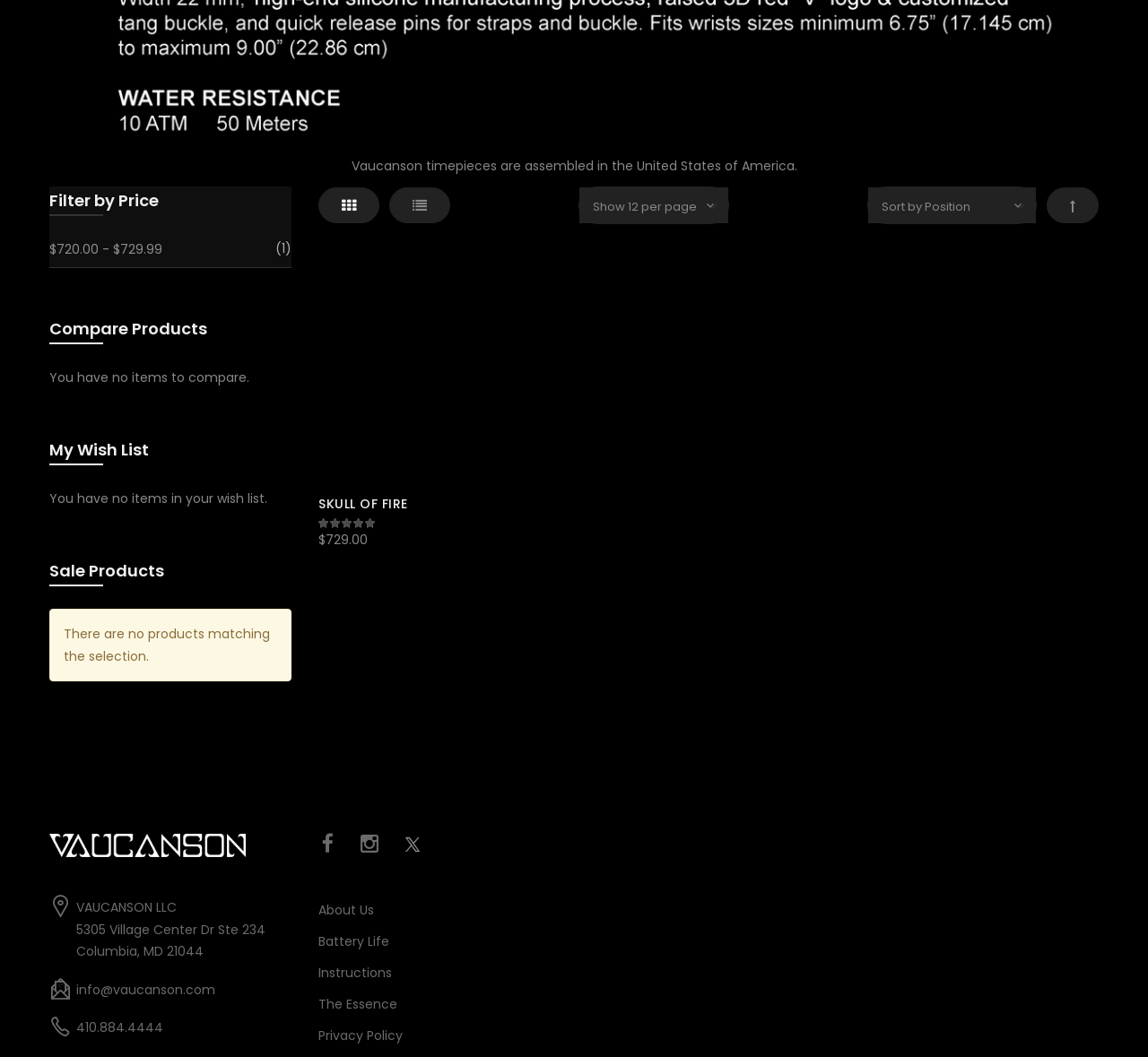Please provide the bounding box coordinates in the format (top-left x, top-left y, bottom-right x, bottom-right y). Remember, all values are floating point numbers between 0 and 1. What is the bounding box coordinate of the region described as: Battery Life

[0.277, 0.882, 0.339, 0.899]